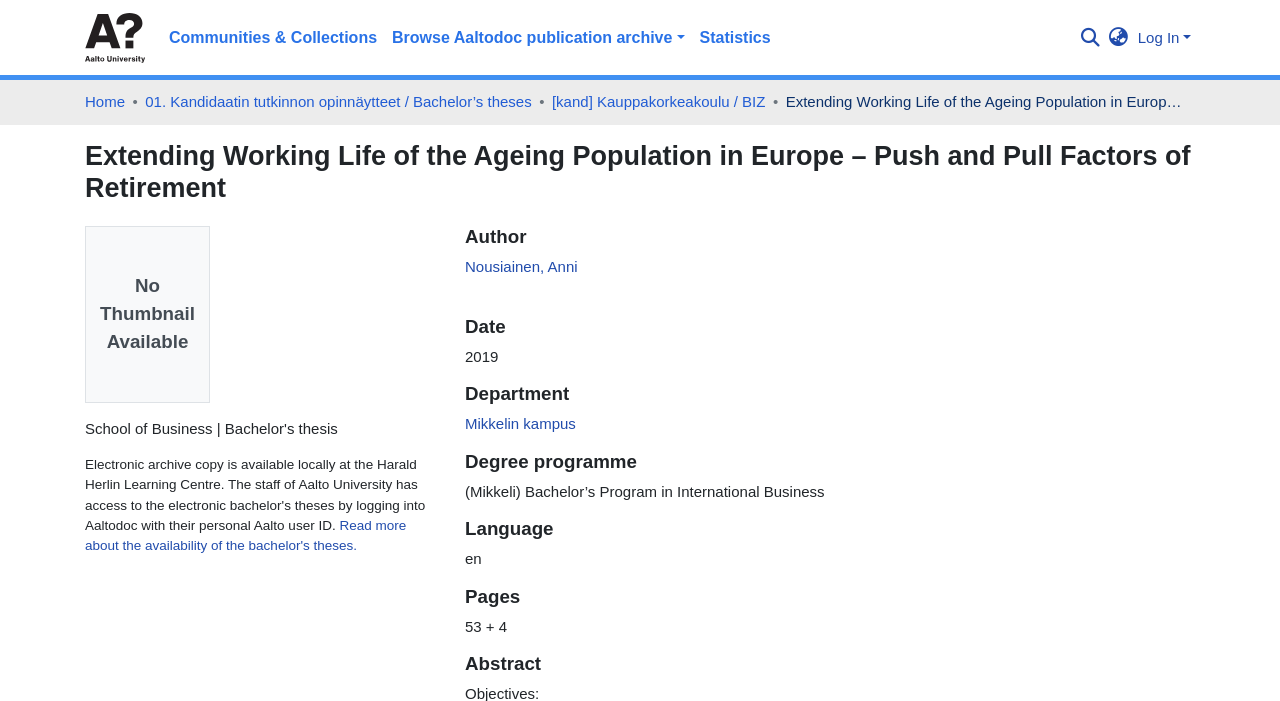Determine the bounding box coordinates for the area that should be clicked to carry out the following instruction: "Switch language".

[0.862, 0.038, 0.886, 0.07]